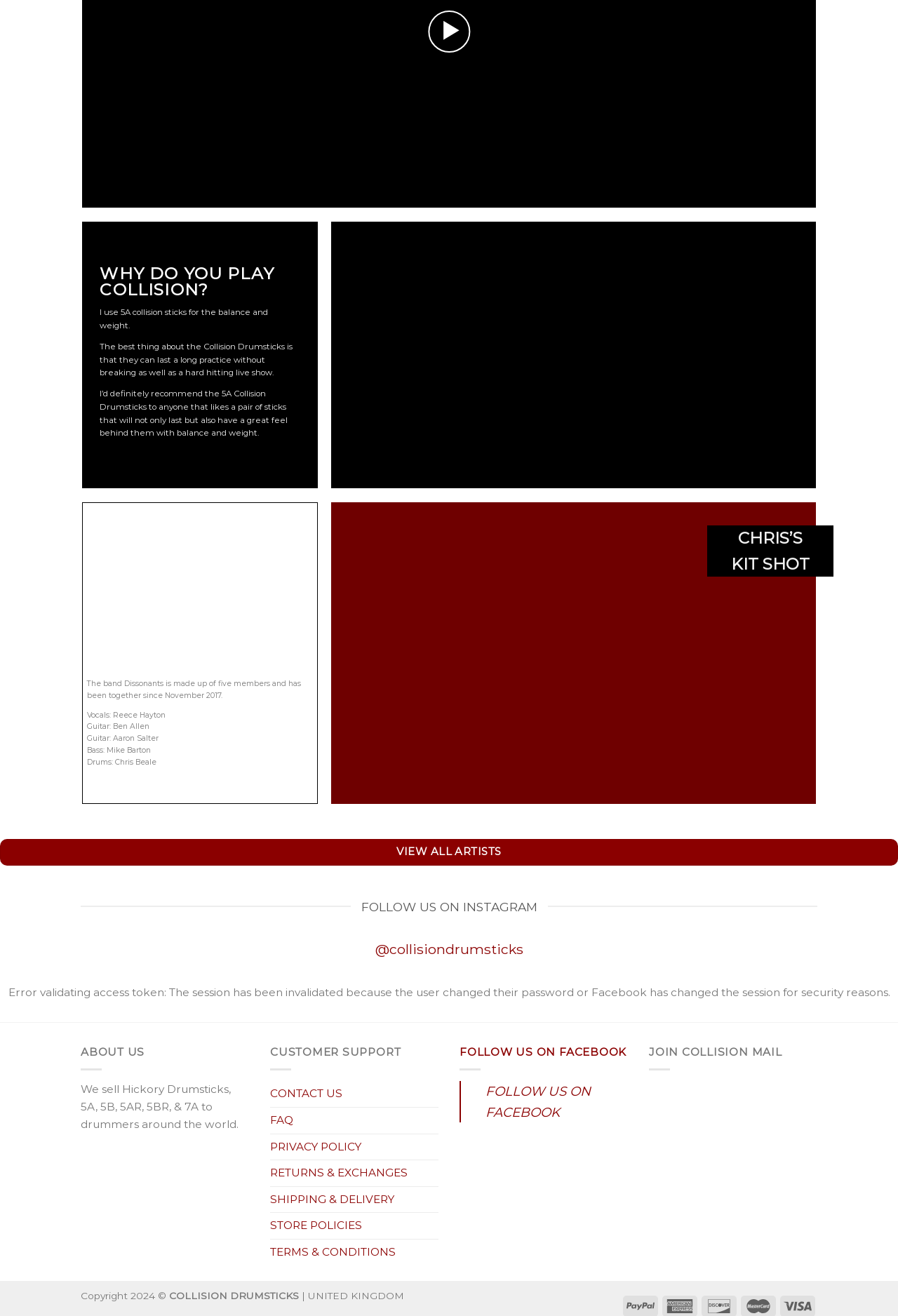What is the social media platform mentioned for following Collision Drumsticks?
Provide a detailed answer to the question using information from the image.

The social media platform mentioned for following Collision Drumsticks is Instagram, as evident from the heading 'FOLLOW US ON INSTAGRAM' and the link '@collisiondrumsticks'.